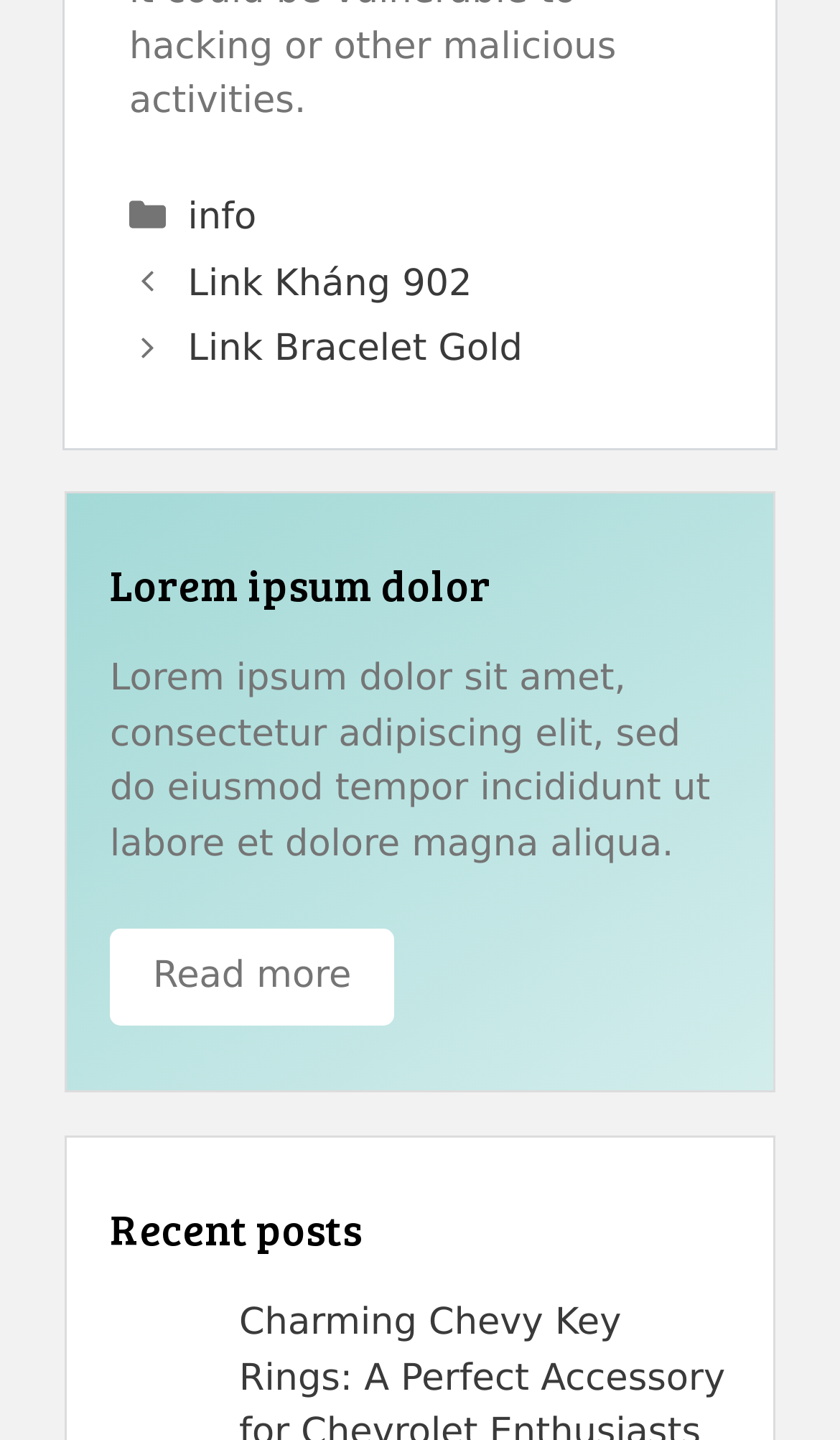Using the provided description info, find the bounding box coordinates for the UI element. Provide the coordinates in (top-left x, top-left y, bottom-right x, bottom-right y) format, ensuring all values are between 0 and 1.

[0.224, 0.137, 0.305, 0.167]